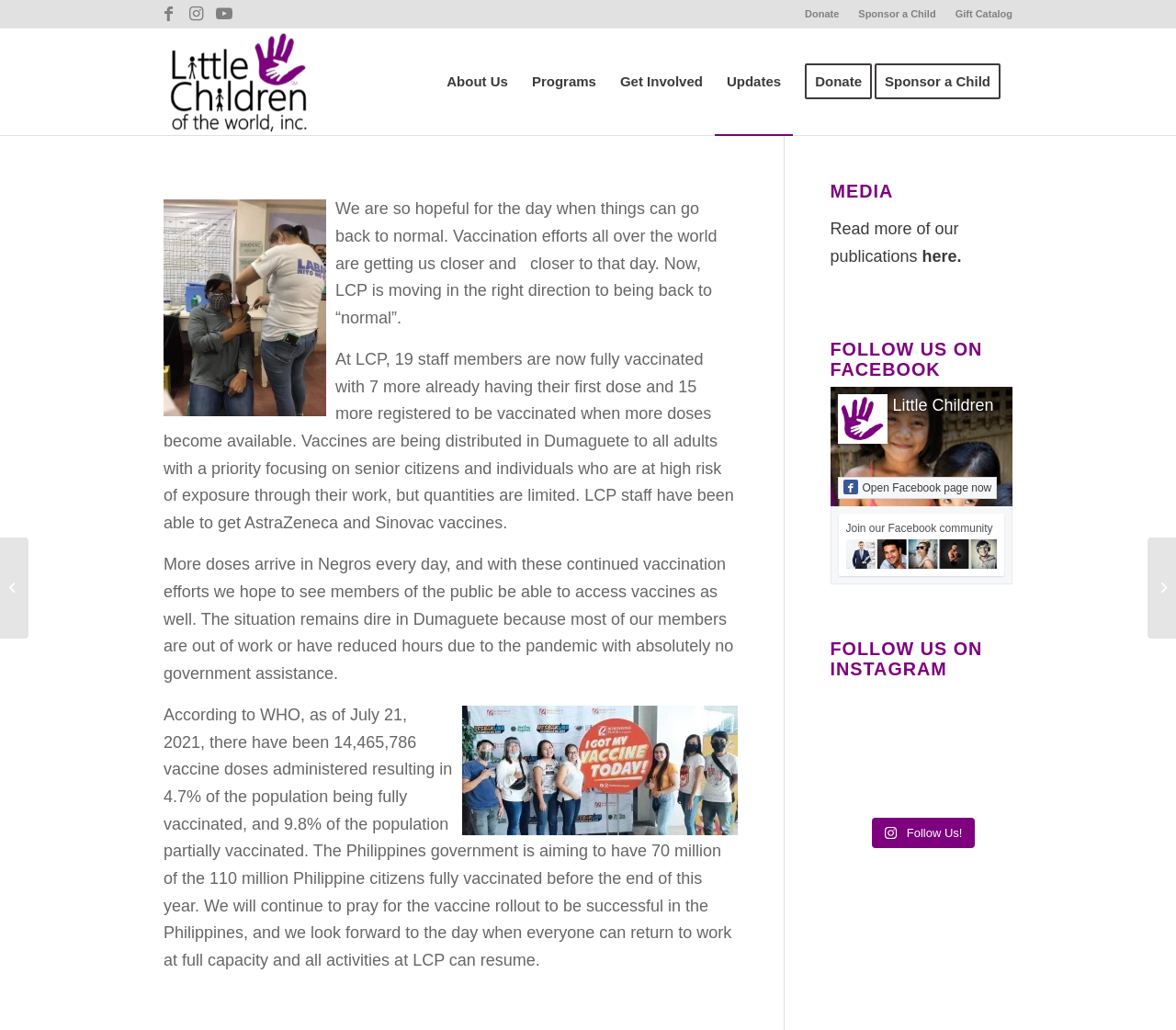What is the priority focus of vaccine distribution in Dumaguete?
Based on the image, provide a one-word or brief-phrase response.

senior citizens and individuals at high risk of exposure